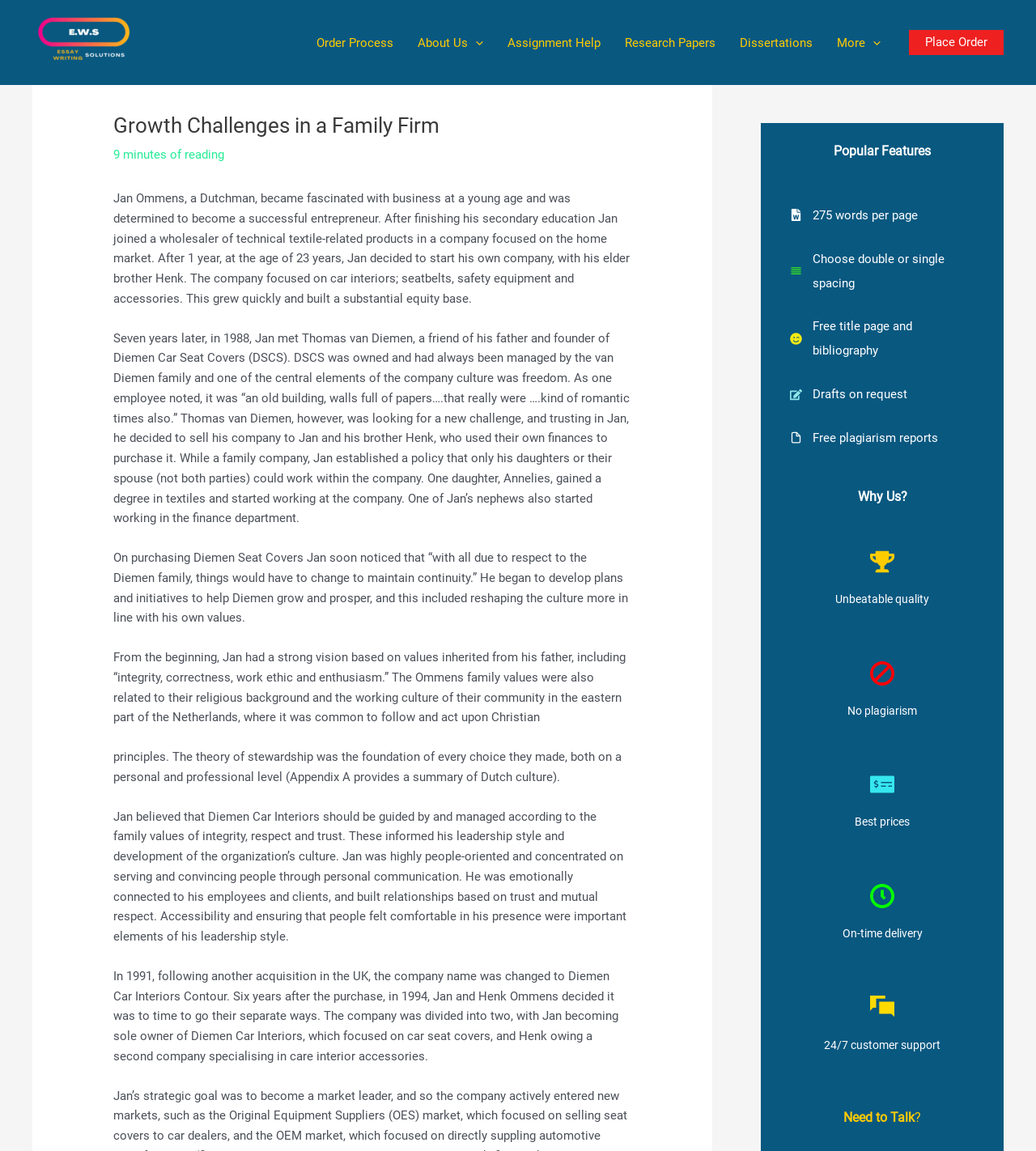Please mark the bounding box coordinates of the area that should be clicked to carry out the instruction: "Click on the 'Place Order' button".

[0.877, 0.026, 0.969, 0.048]